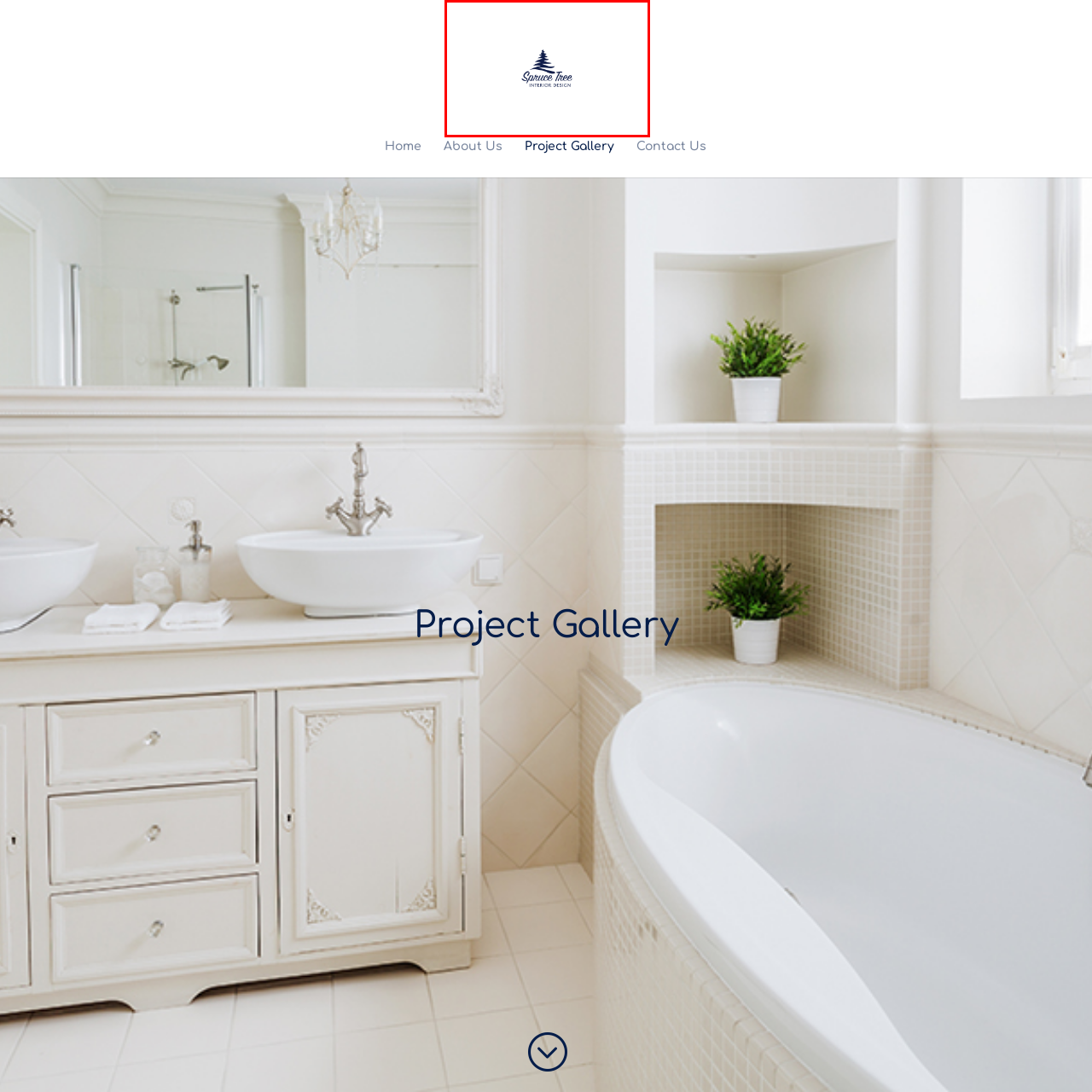Refer to the image enclosed in the red bounding box, then answer the following question in a single word or phrase: What is the company's focus according to the logo?

Interior design